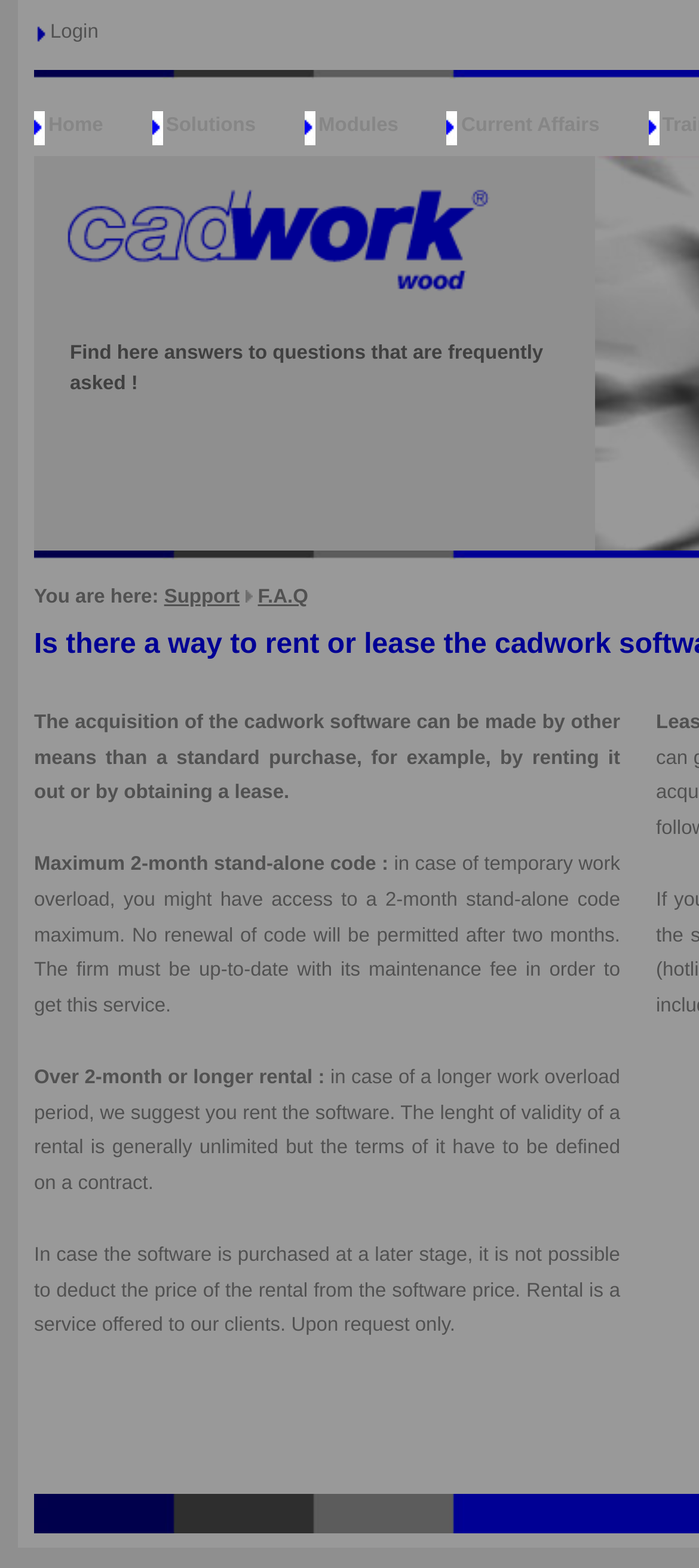What is the maximum duration of a stand-alone code?
Refer to the image and respond with a one-word or short-phrase answer.

2 months